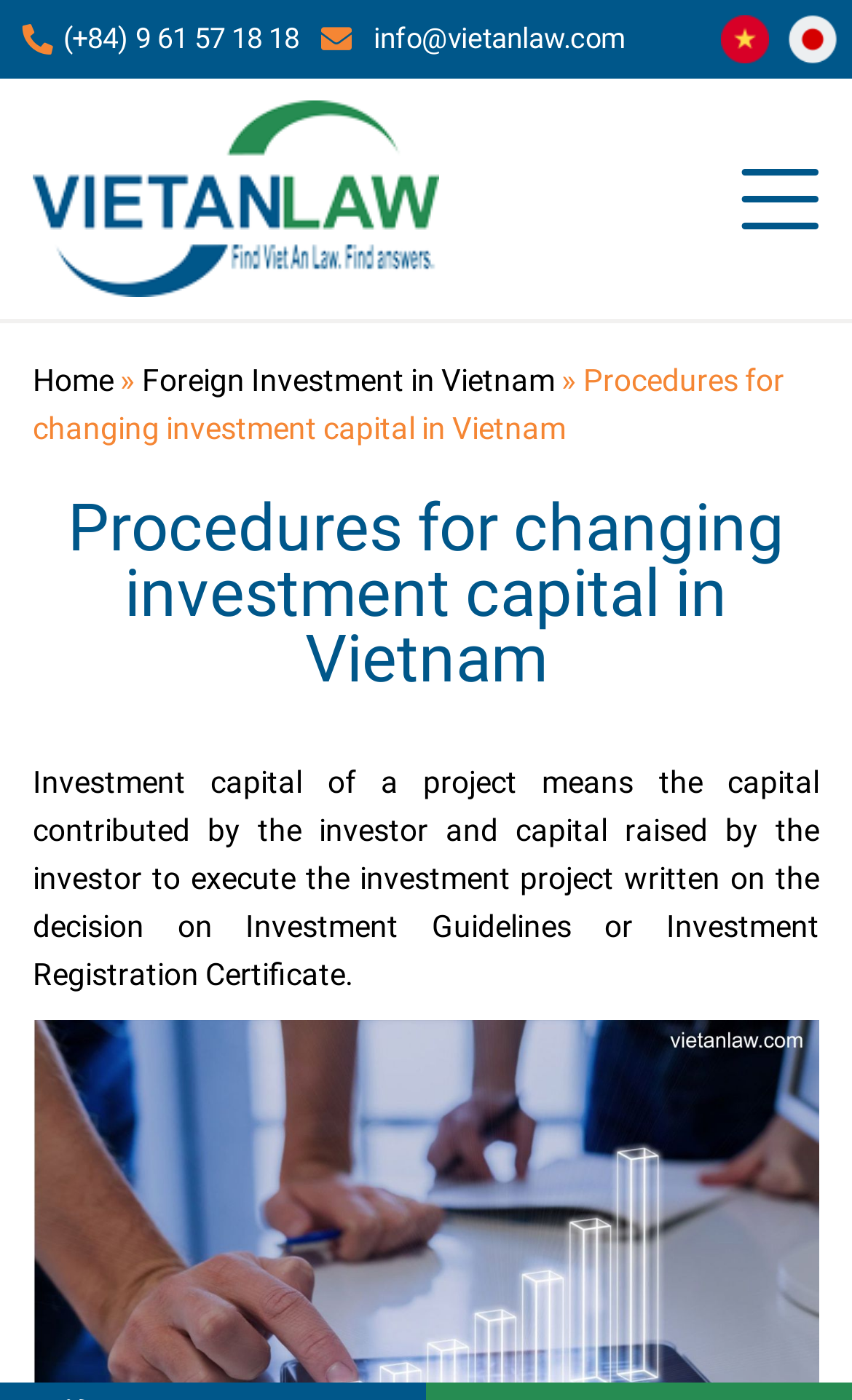Generate the text content of the main heading of the webpage.

Procedures for changing investment capital in Vietnam